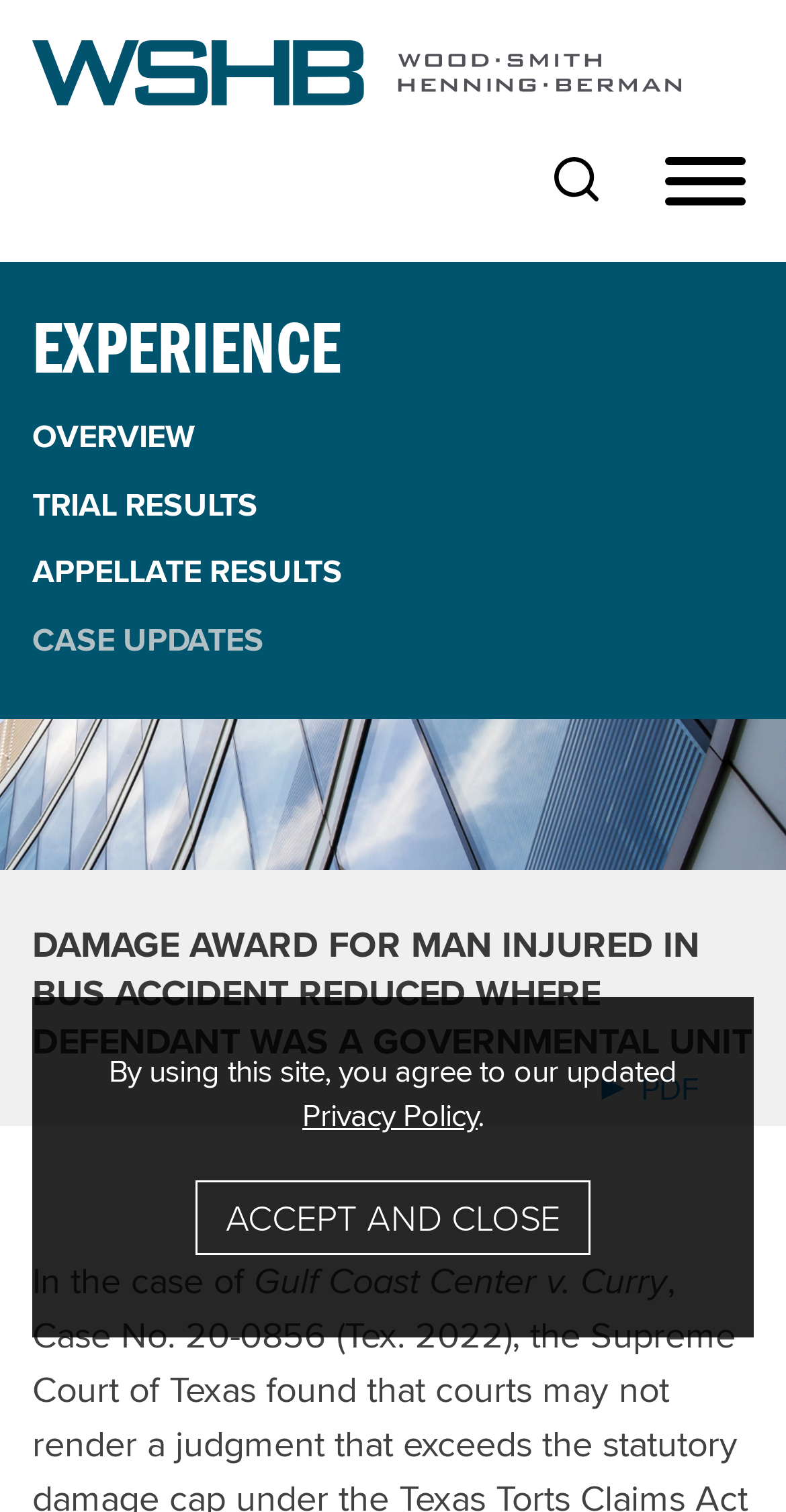Provide the bounding box coordinates of the UI element that matches the description: "Accept and Close".

[0.248, 0.781, 0.752, 0.829]